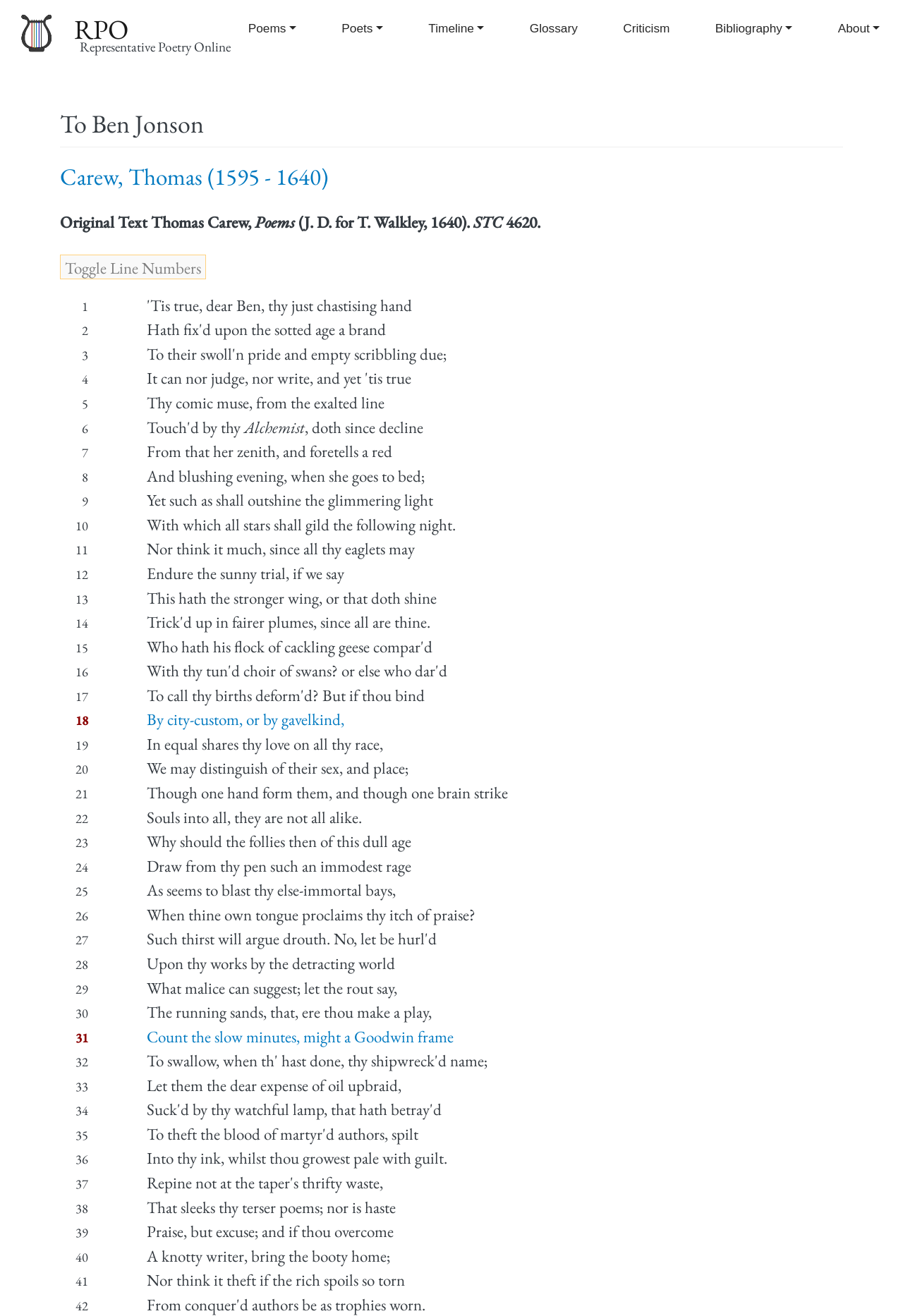Select the bounding box coordinates of the element I need to click to carry out the following instruction: "Go to the 'About' page".

[0.903, 0.013, 0.999, 0.031]